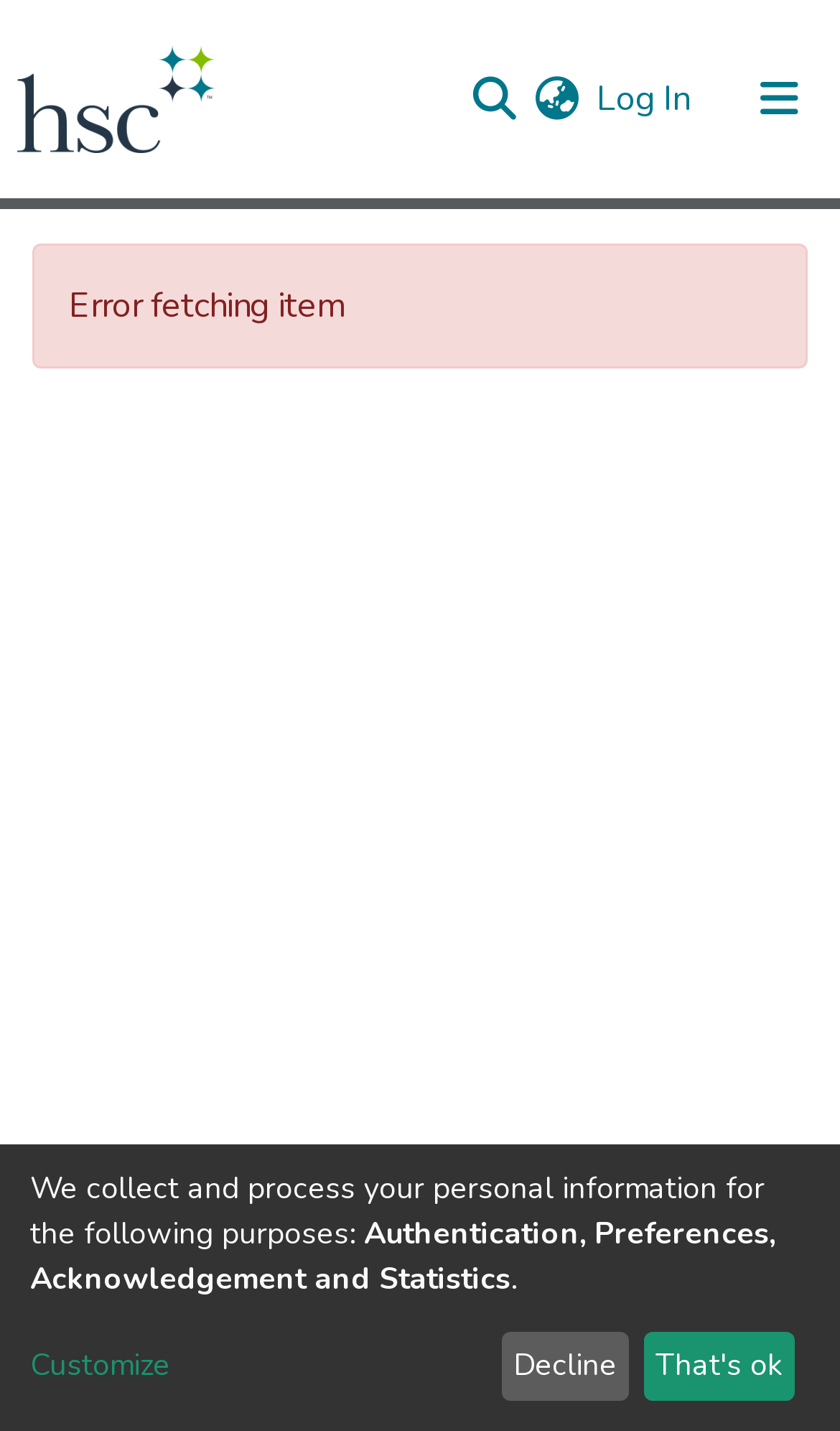What is the copyright year range?
Could you answer the question in a detailed manner, providing as much information as possible?

The static text 'copyright © 2002-2024' is present at the bottom of the page, which indicates the copyright year range.